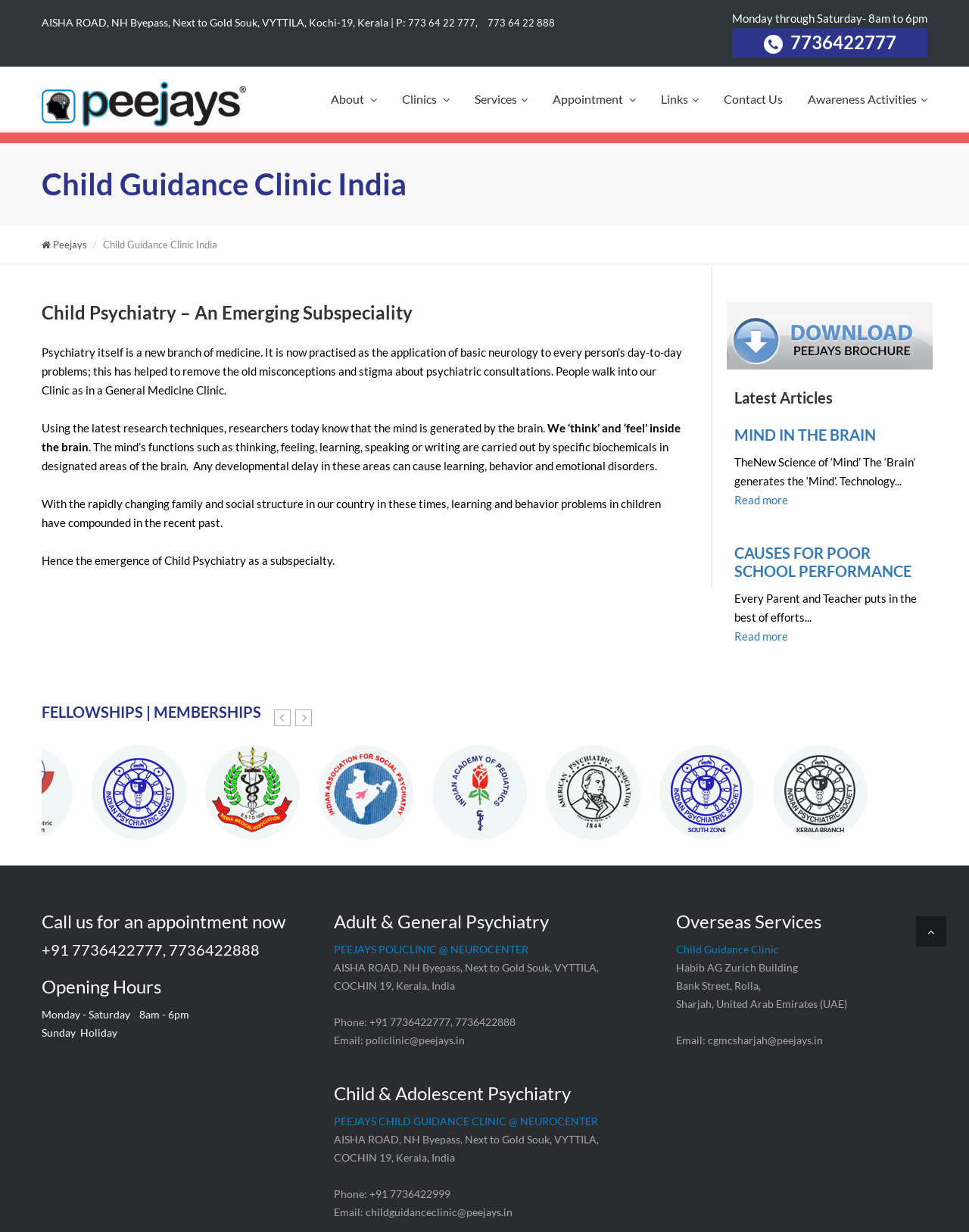Find the bounding box of the web element that fits this description: "Read more".

[0.758, 0.511, 0.813, 0.522]